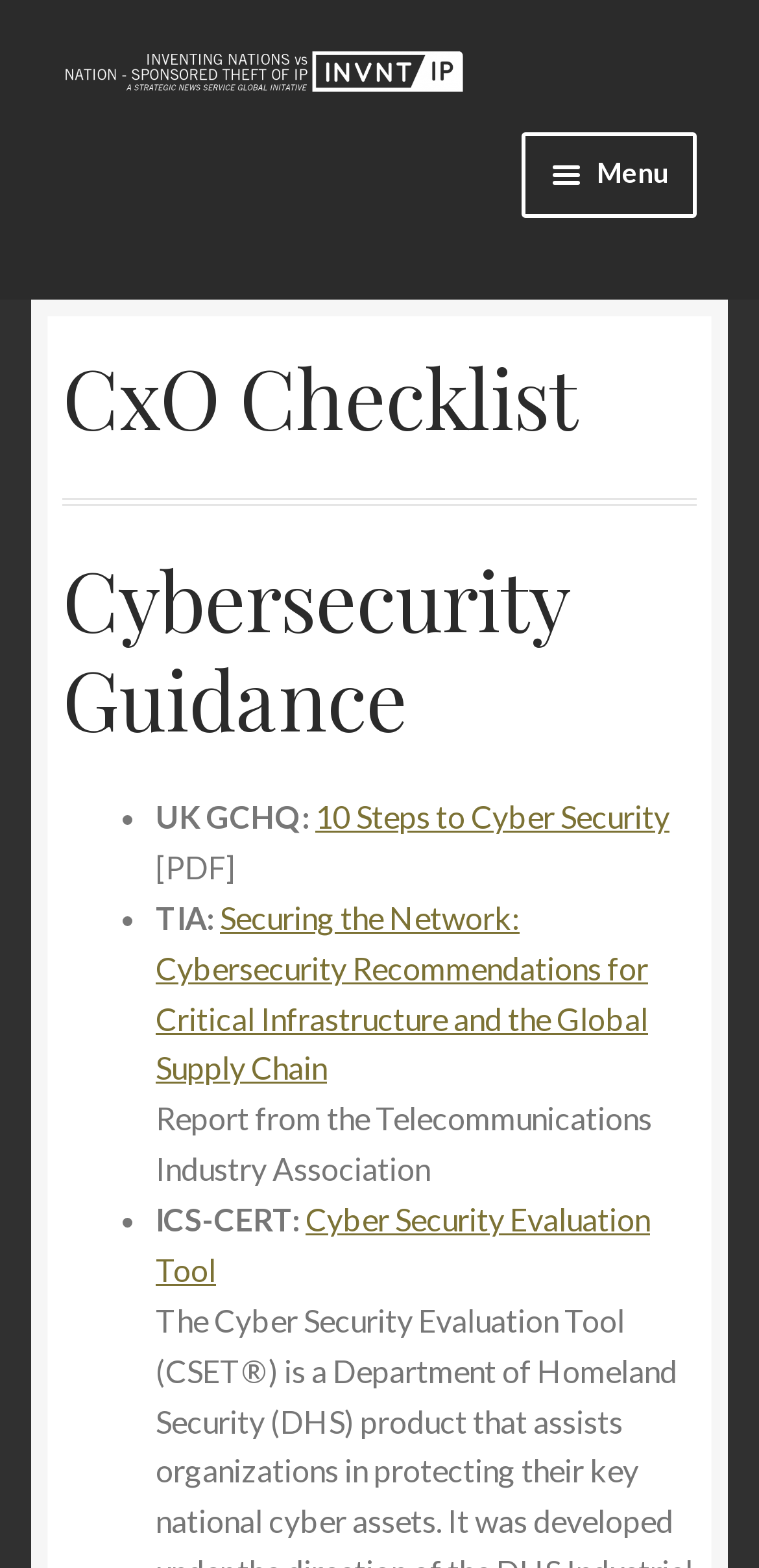Pinpoint the bounding box coordinates of the clickable area necessary to execute the following instruction: "Click the 'INVNT/IP' link". The coordinates should be given as four float numbers between 0 and 1, namely [left, top, right, bottom].

[0.082, 0.032, 0.61, 0.063]